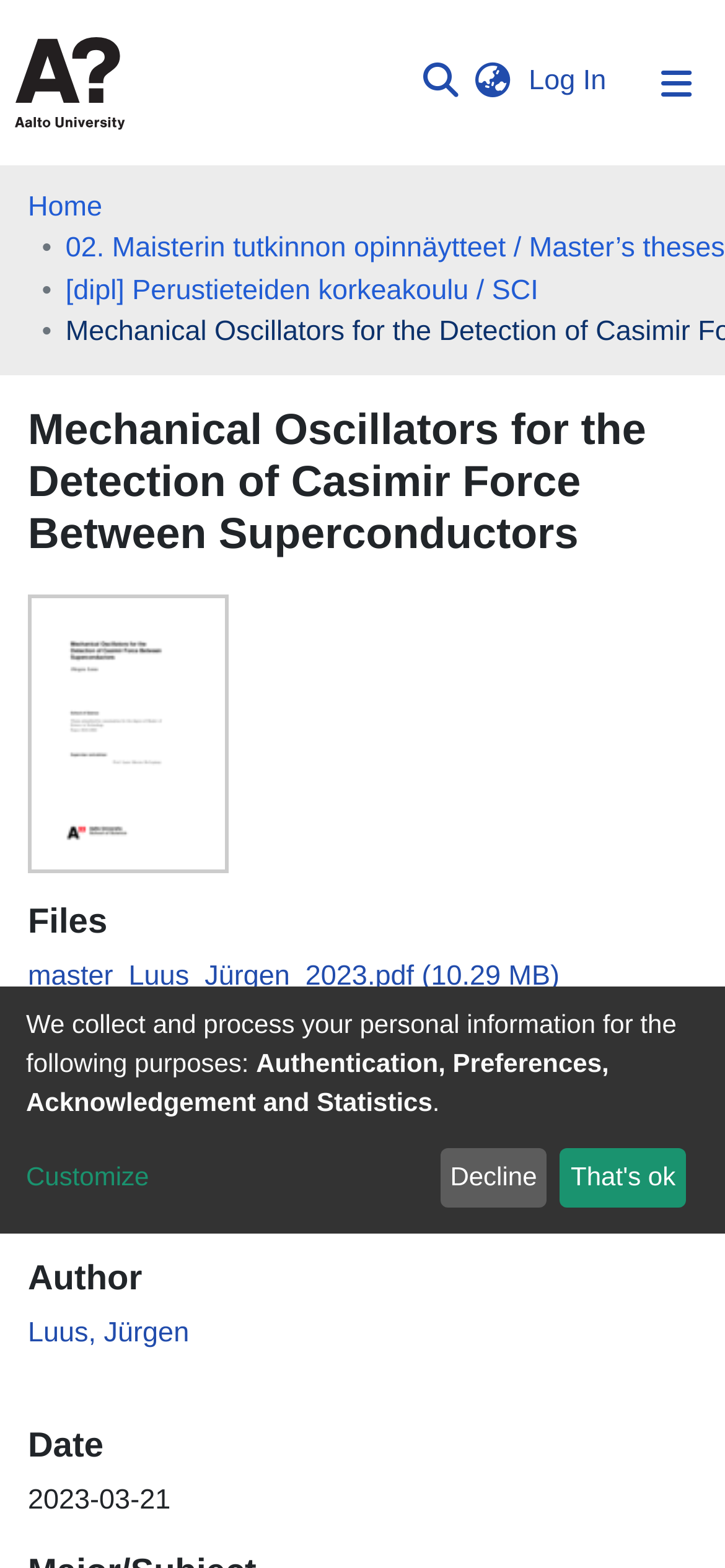Who is the author of the publication?
Provide a concise answer using a single word or phrase based on the image.

Luus, Jürgen